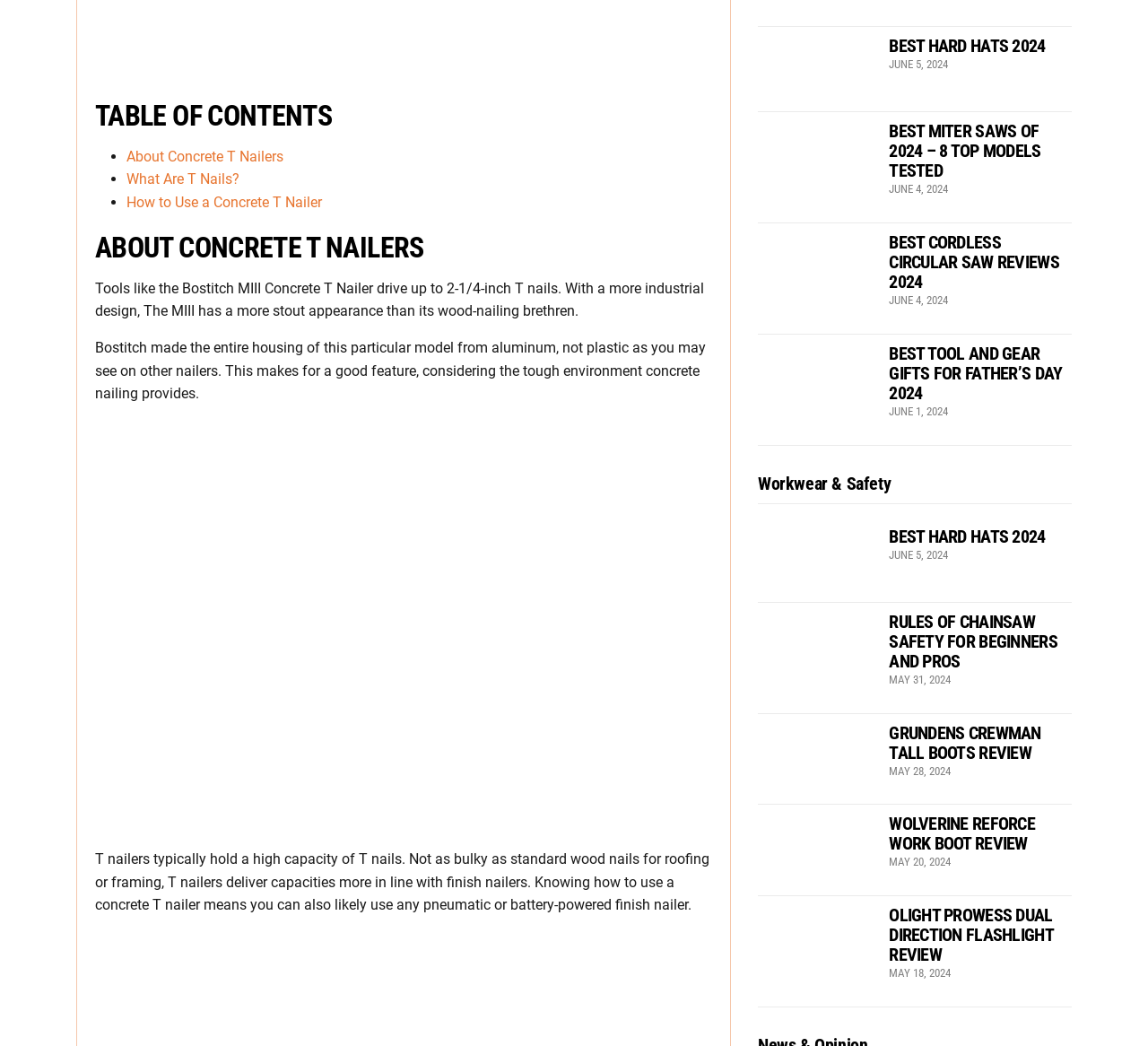Please identify the bounding box coordinates of the region to click in order to complete the given instruction: "Check 'Fathers Day Tool Gift Guide'". The coordinates should be four float numbers between 0 and 1, i.e., [left, top, right, bottom].

[0.66, 0.352, 0.763, 0.366]